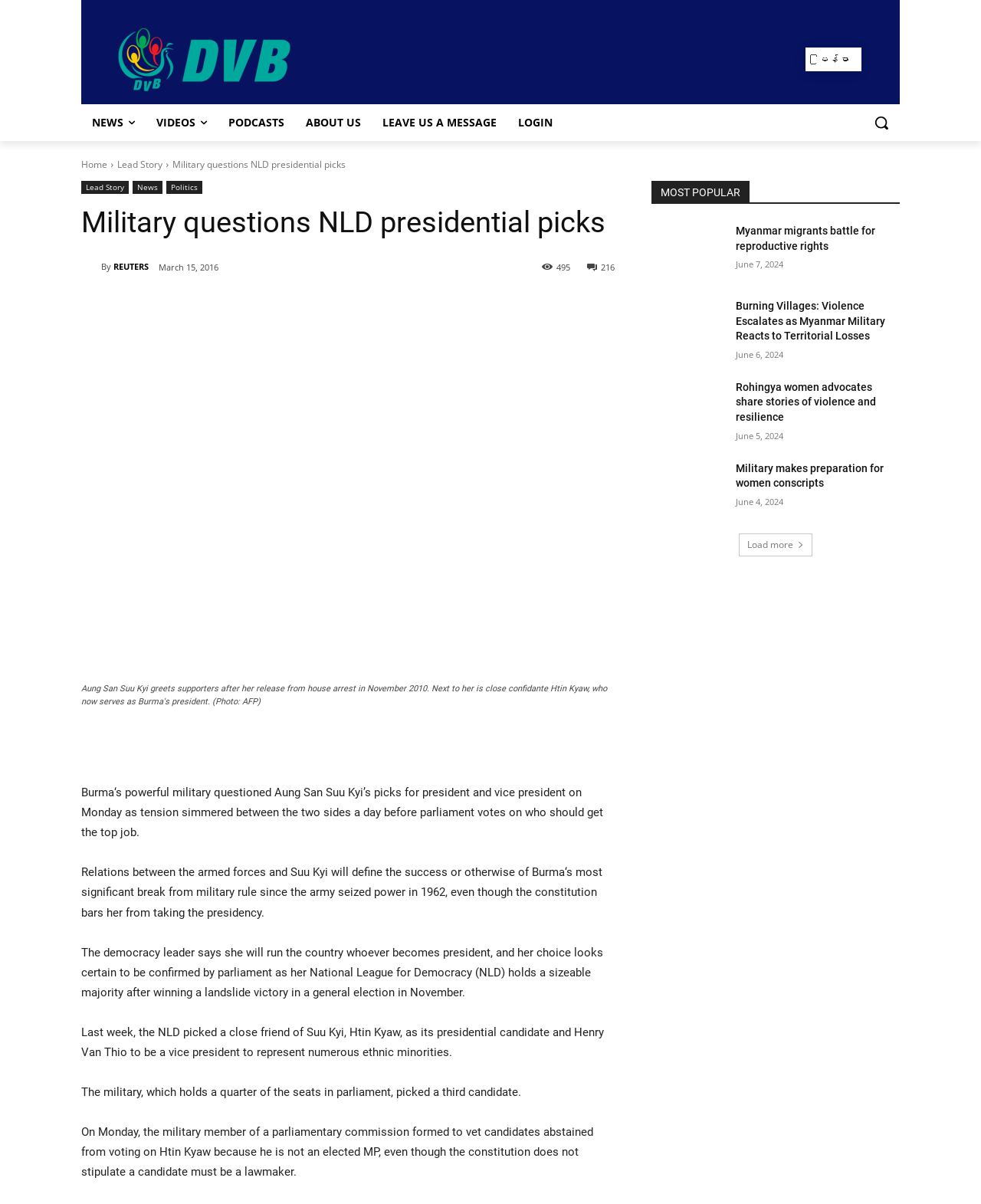What is the date of the article?
Please respond to the question with a detailed and thorough explanation.

The date of the article is March 15, 2016, which is indicated by the StaticText element with a bounding box coordinate of [0.162, 0.217, 0.223, 0.226] and OCR text 'March 15, 2016'.